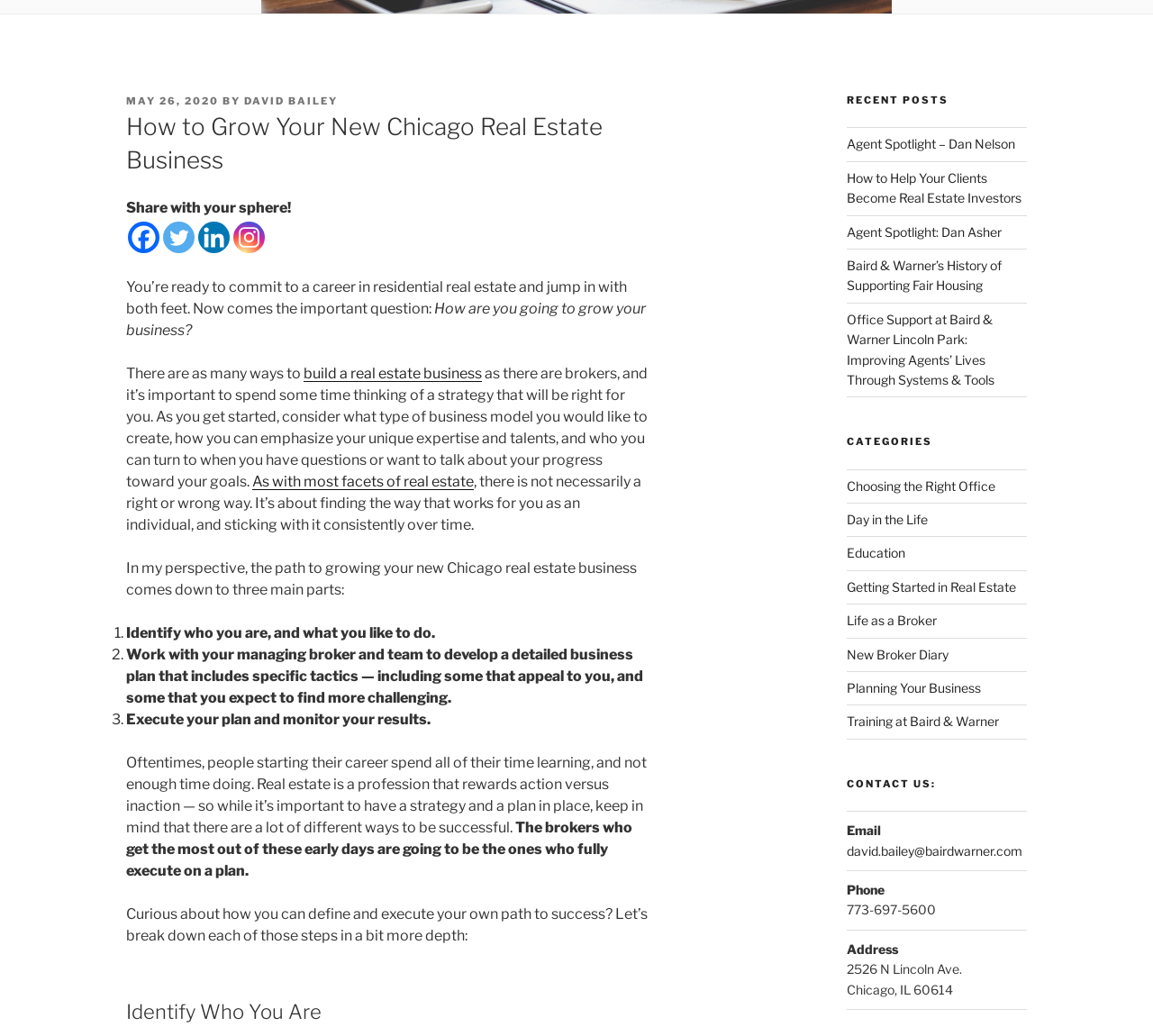Using the format (top-left x, top-left y, bottom-right x, bottom-right y), provide the bounding box coordinates for the described UI element. All values should be floating point numbers between 0 and 1: New Broker Diary

[0.734, 0.624, 0.823, 0.639]